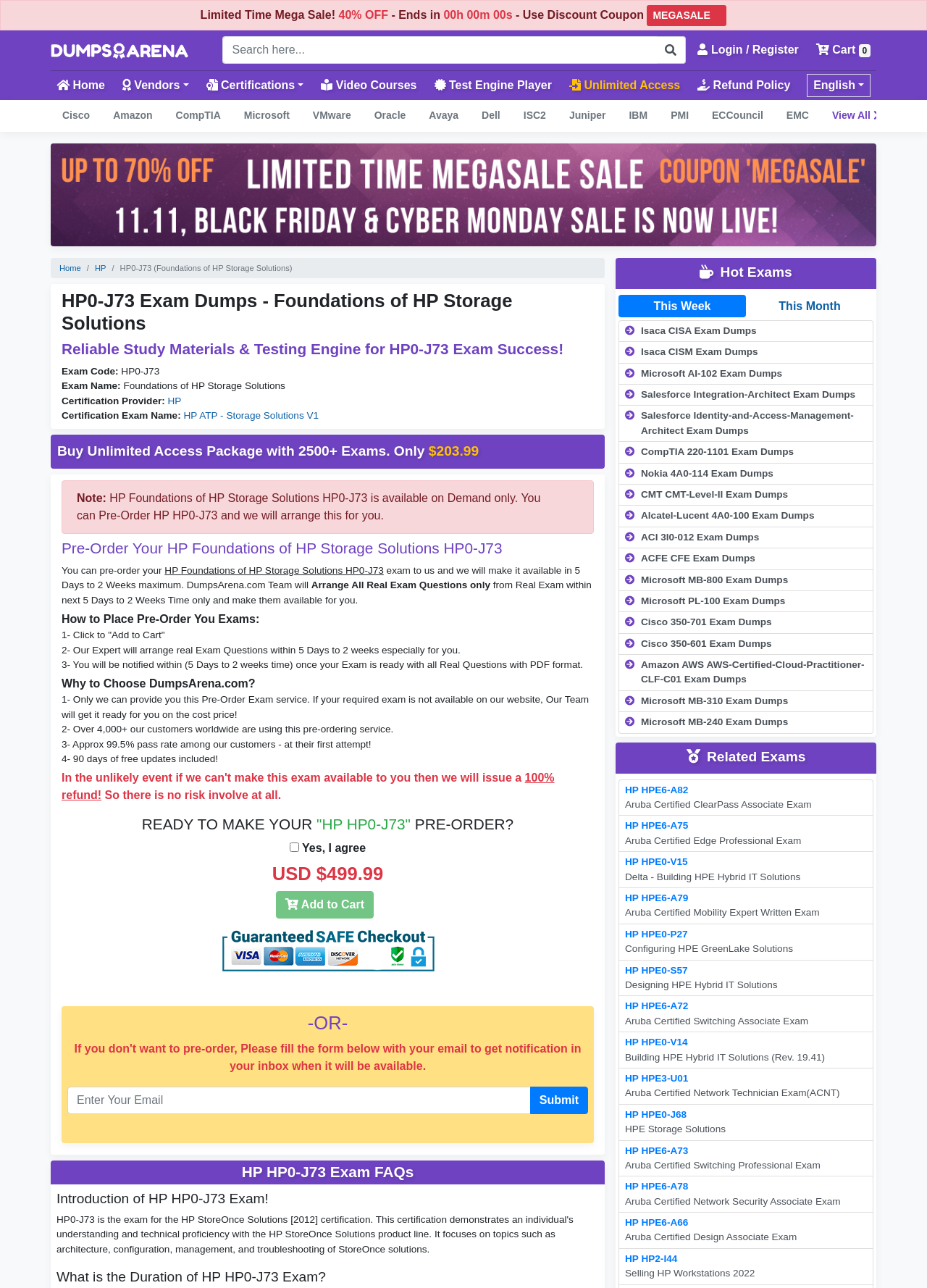Determine the bounding box coordinates of the region to click in order to accomplish the following instruction: "Read the article 'How to Plan a Family Road Trip With Toddlers and a Dog'". Provide the coordinates as four float numbers between 0 and 1, specifically [left, top, right, bottom].

None